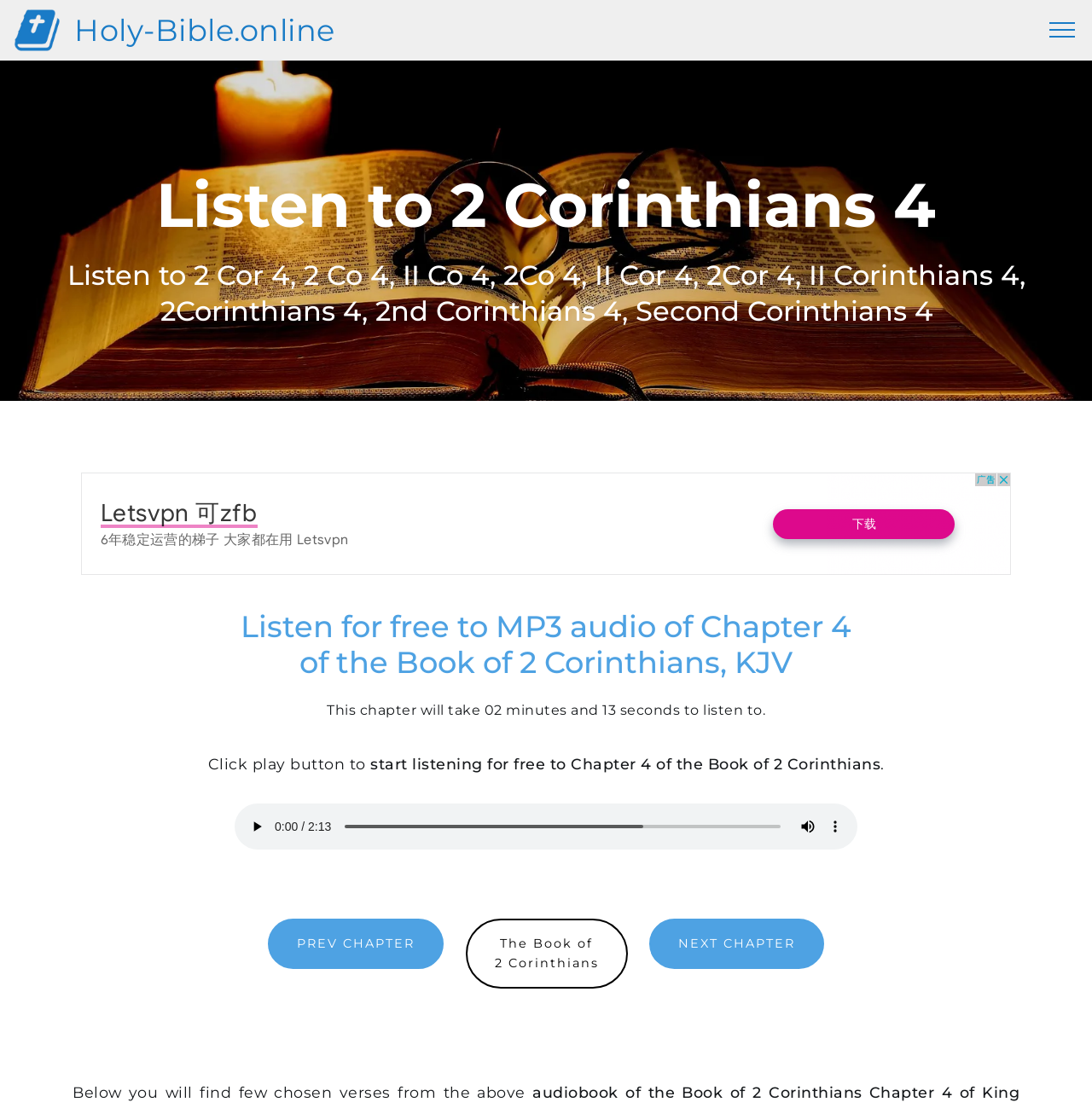How many buttons are there in the audio player?
Based on the image, provide your answer in one word or phrase.

4